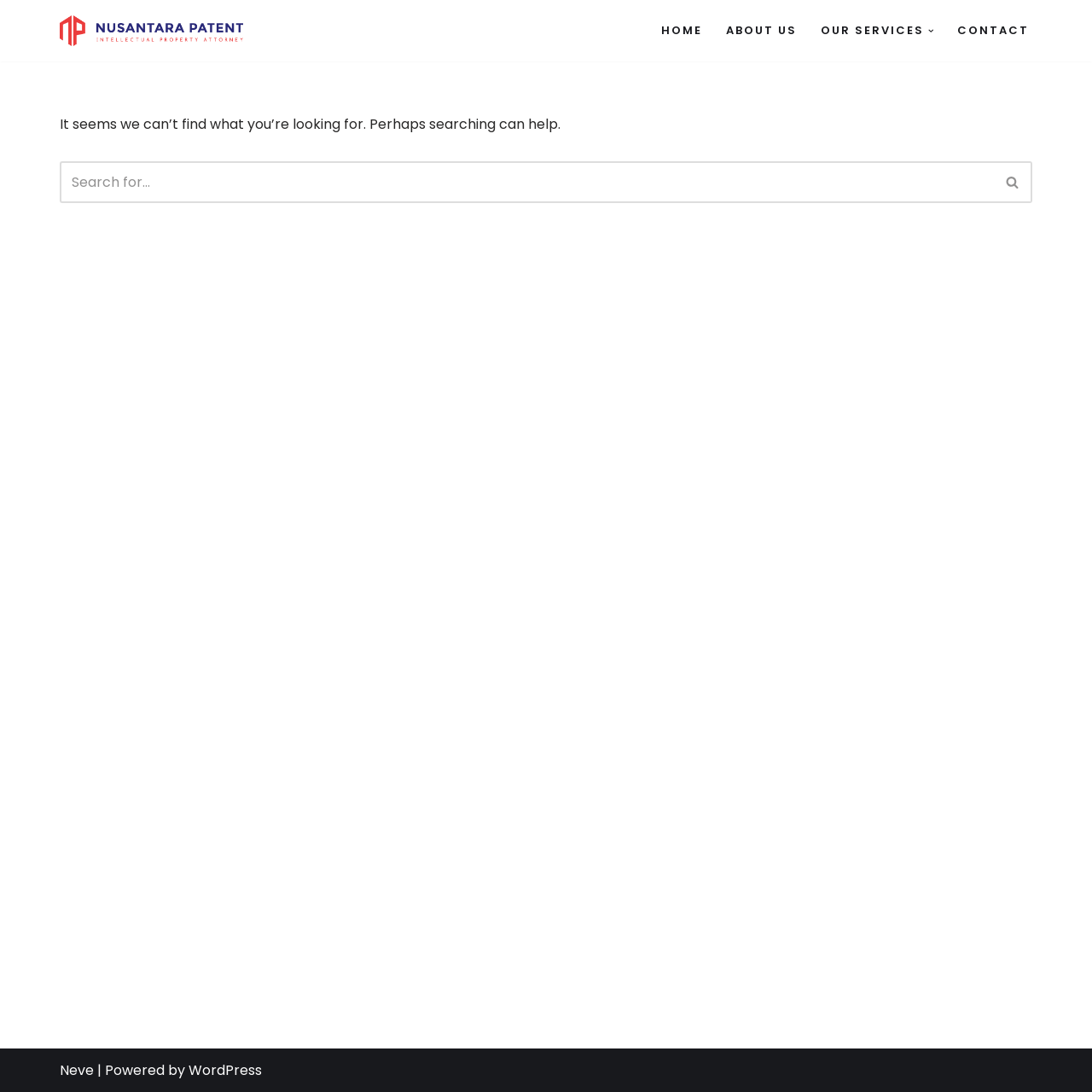What is the current status of the webpage?
Offer a detailed and exhaustive answer to the question.

The webpage displays a message 'It seems we can’t find what you’re looking for. Perhaps searching can help.', which indicates that the webpage is currently in a 'page not found' state, suggesting that the user has navigated to a non-existent page.